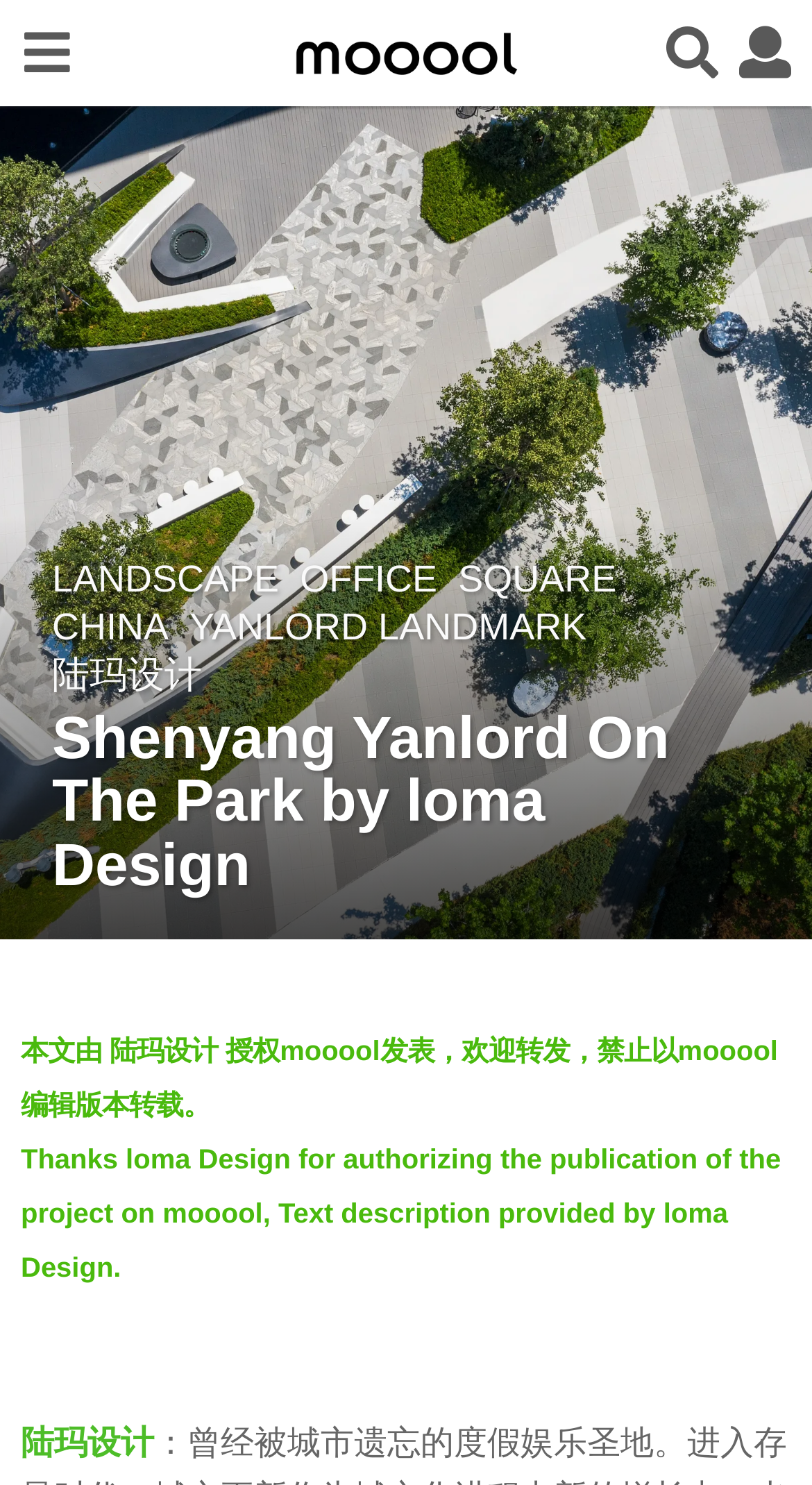Provide the text content of the webpage's main heading.

Shenyang Yanlord On The Park by loma Design